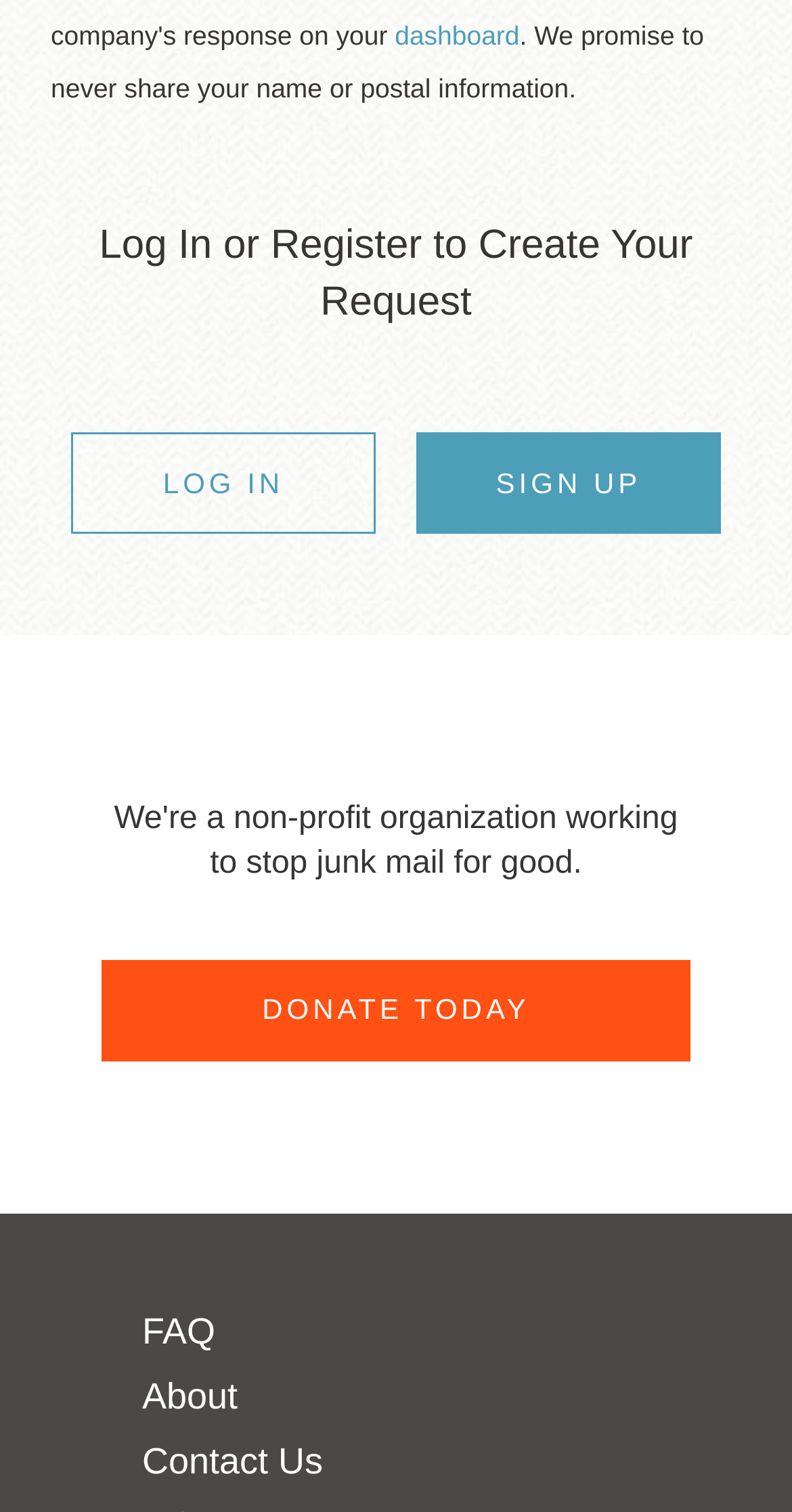Give the bounding box coordinates for the element described as: "Log In".

[0.09, 0.286, 0.474, 0.353]